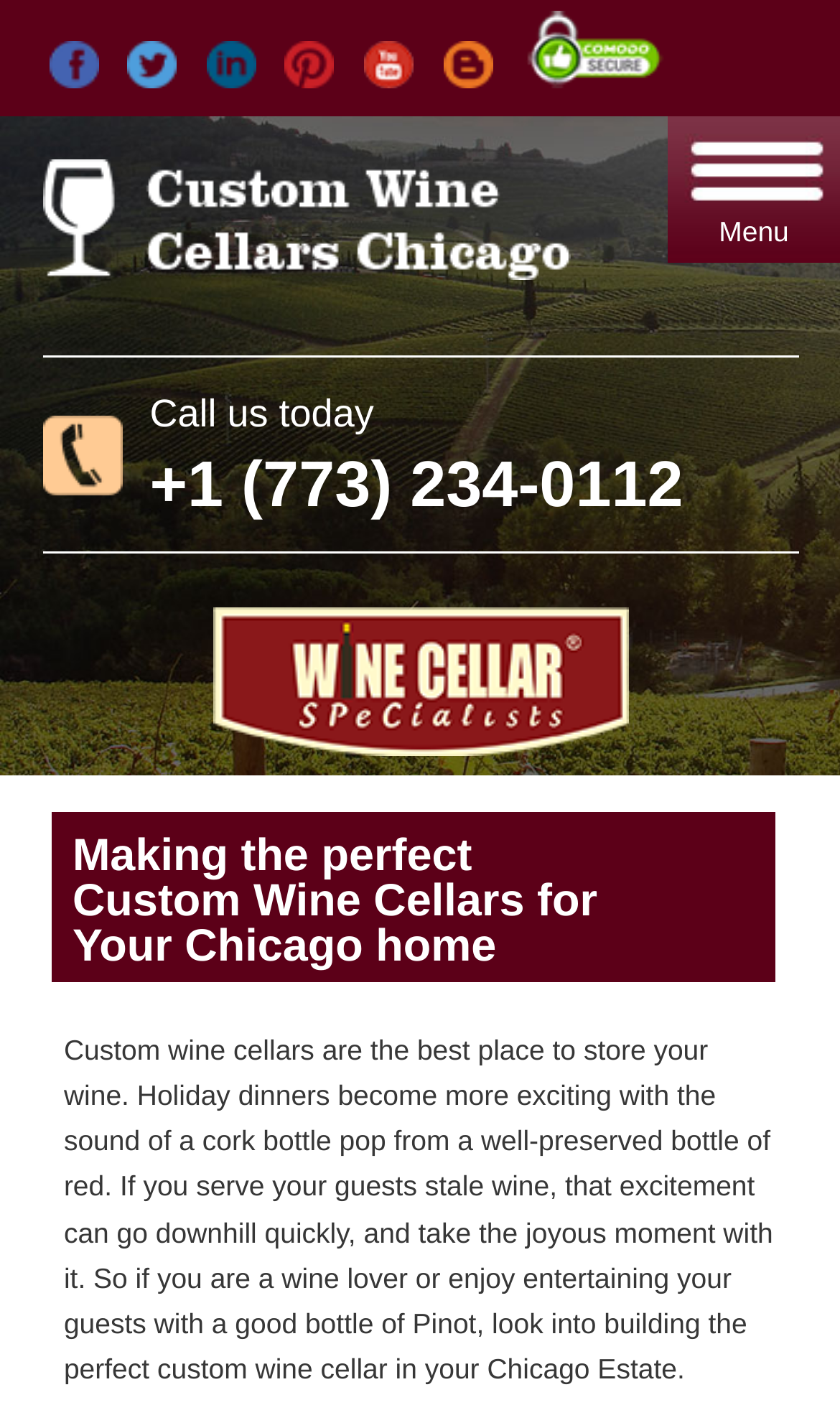Specify the bounding box coordinates of the element's area that should be clicked to execute the given instruction: "See us on YouTube". The coordinates should be four float numbers between 0 and 1, i.e., [left, top, right, bottom].

[0.426, 0.055, 0.52, 0.078]